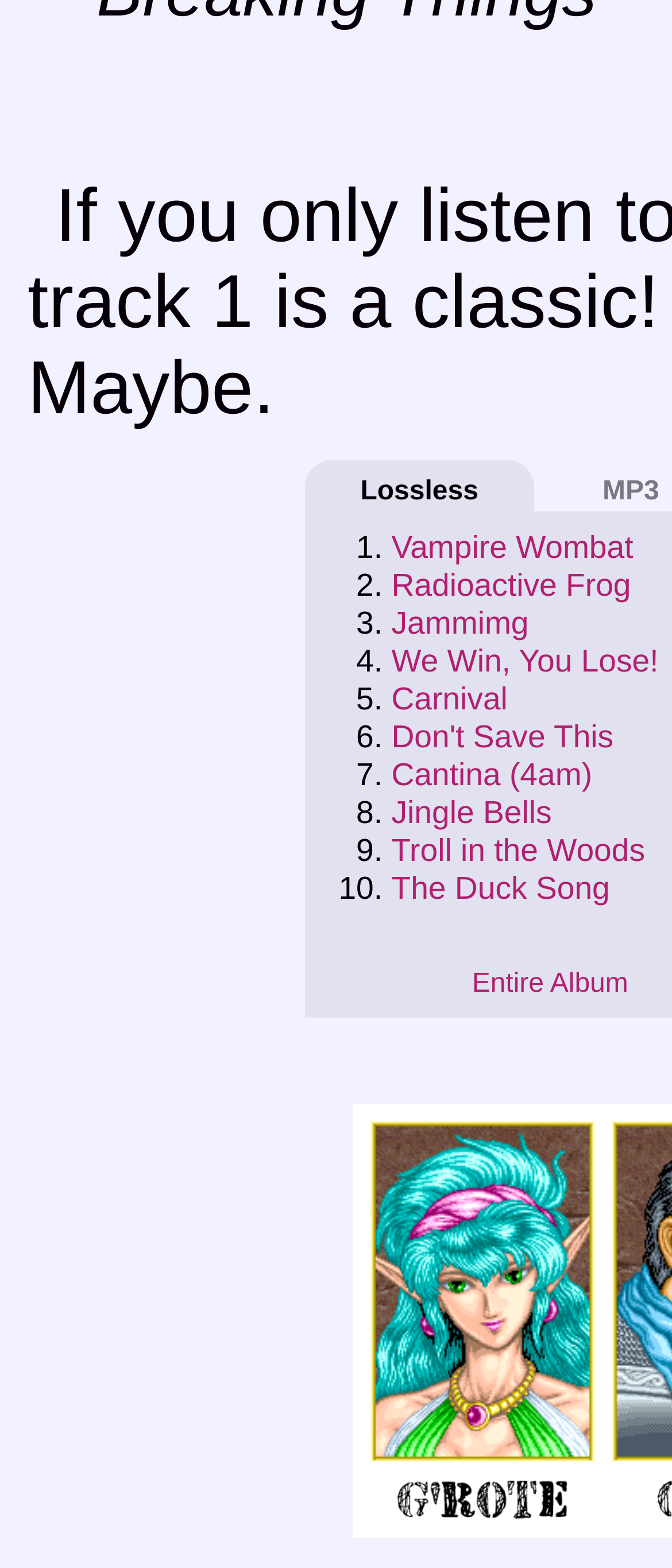Provide the bounding box coordinates of the HTML element this sentence describes: "Lossless". The bounding box coordinates consist of four float numbers between 0 and 1, i.e., [left, top, right, bottom].

[0.454, 0.294, 0.794, 0.326]